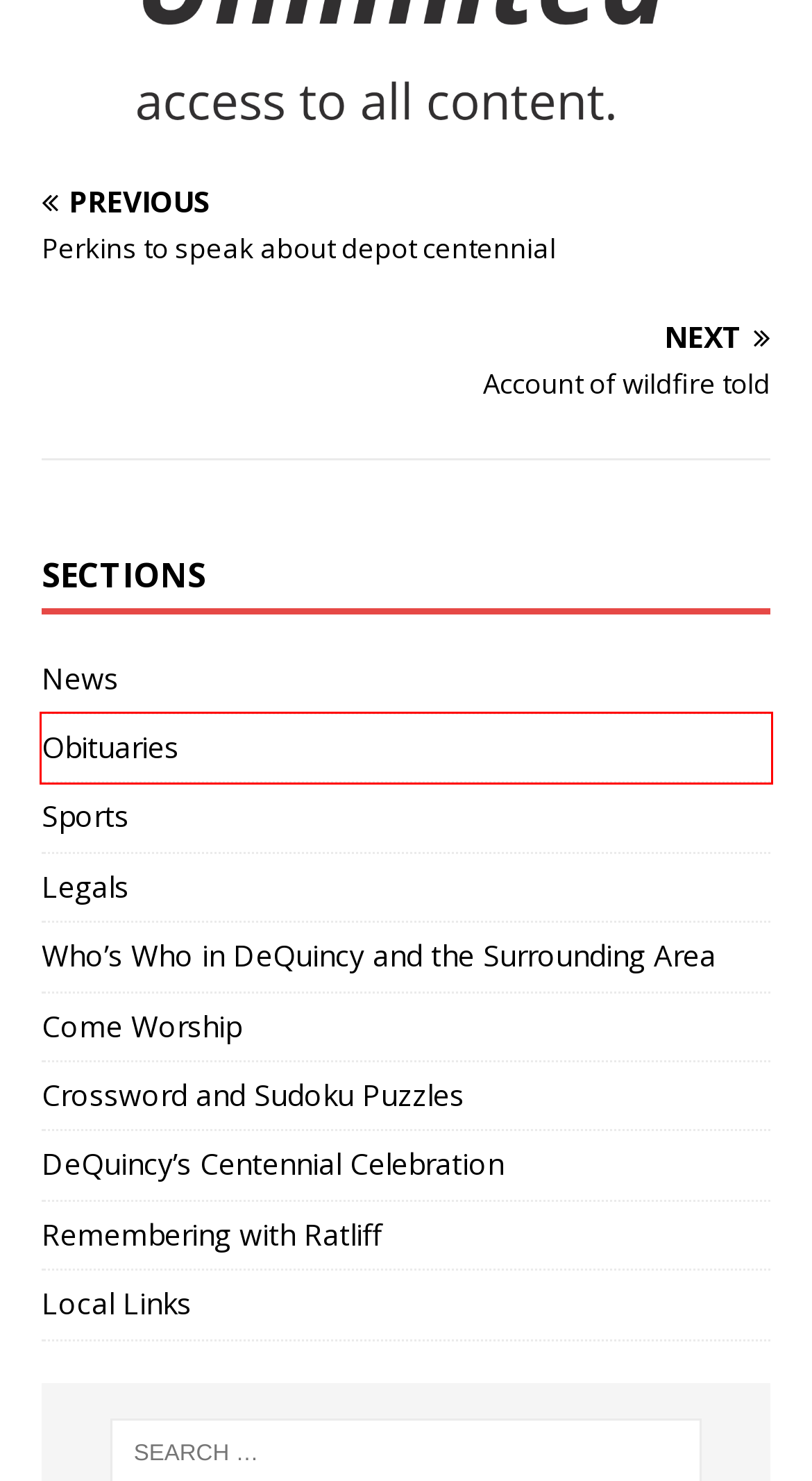Given a screenshot of a webpage with a red rectangle bounding box around a UI element, select the best matching webpage description for the new webpage that appears after clicking the highlighted element. The candidate descriptions are:
A. Remembering with Ratliff – The DeQuincy News
B. Sports – The DeQuincy News
C. News – The DeQuincy News
D. Obituaries – The DeQuincy News
E. Come Worship – The DeQuincy News
F. Account of wildfire told – The DeQuincy News
G. Legals – The DeQuincy News
H. Subscribe – The DeQuincy News

D